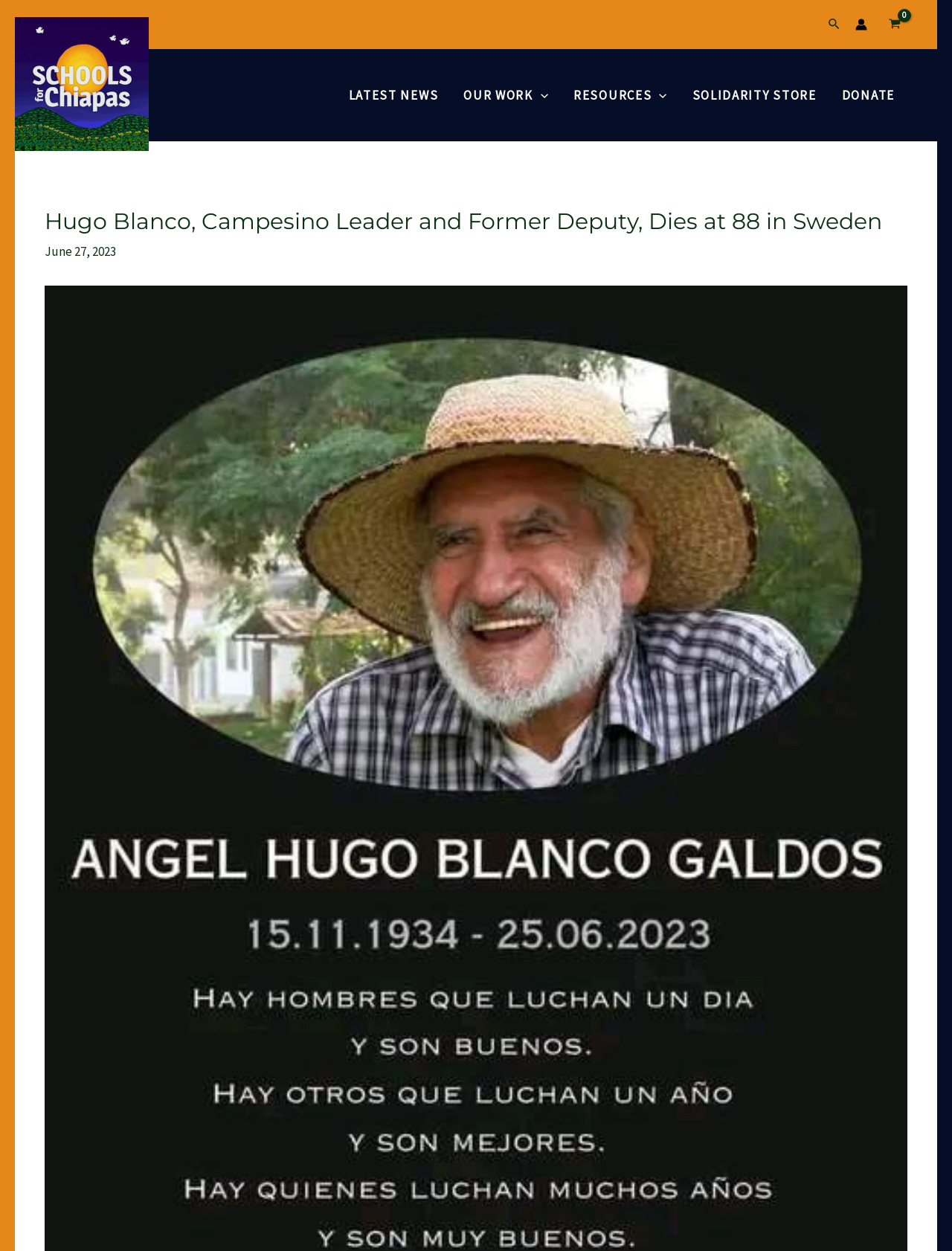How many menu toggles are there? Based on the image, give a response in one word or a short phrase.

2